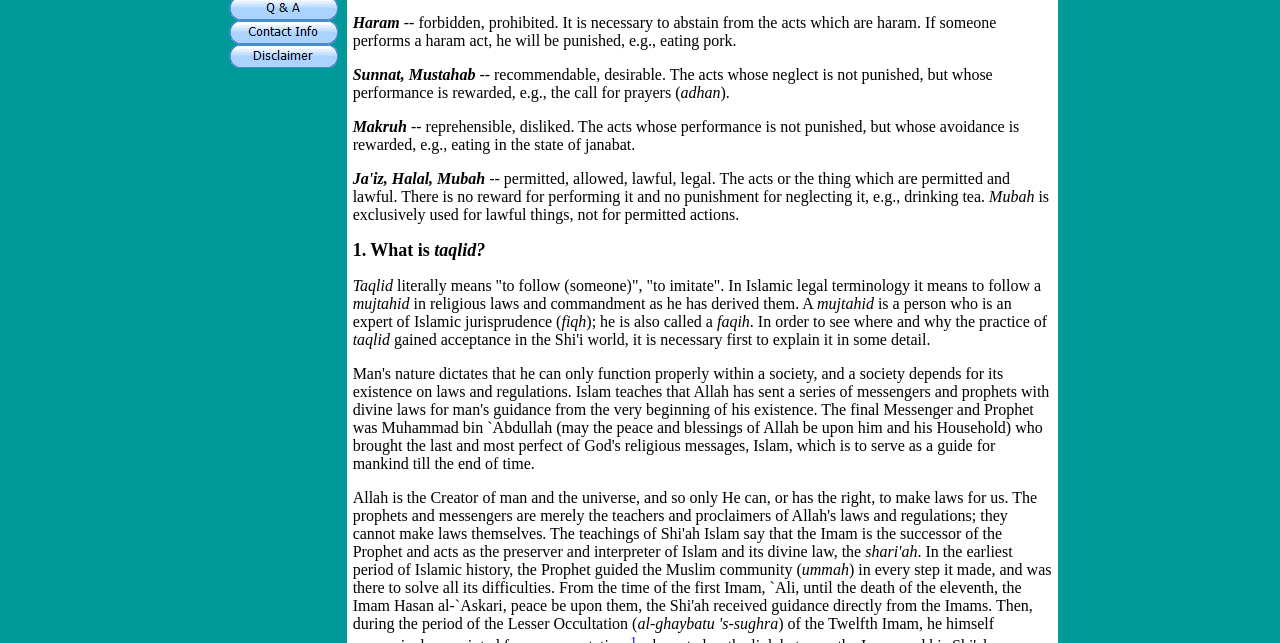Find the bounding box coordinates of the UI element according to this description: "alt="Q & A"".

[0.179, 0.009, 0.264, 0.036]